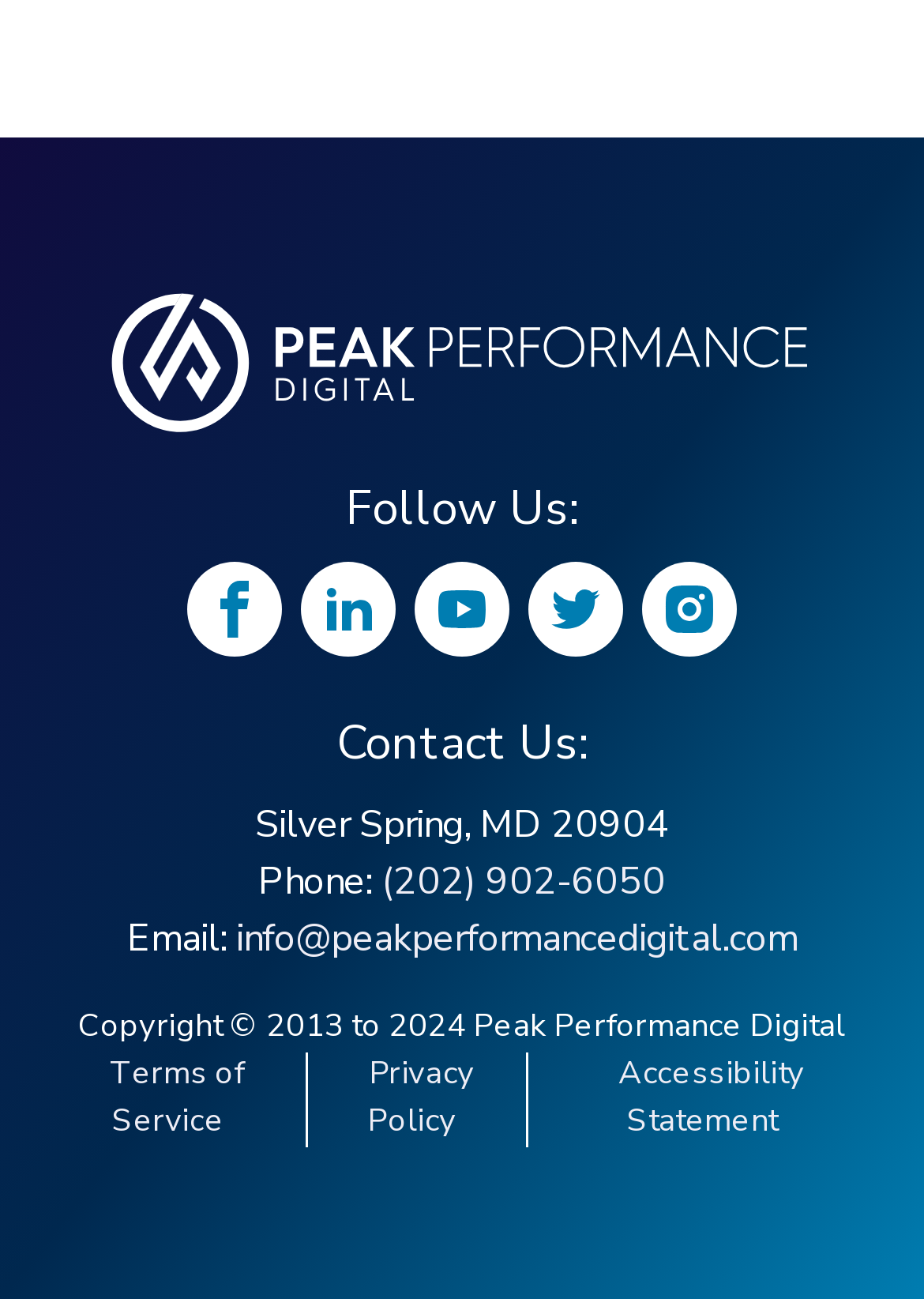What year was the company founded?
Deliver a detailed and extensive answer to the question.

The year the company was founded can be inferred from the copyright information at the bottom of the page, which states 'Copyright © 2013 to 2024'. This suggests that the company was founded in 2013.